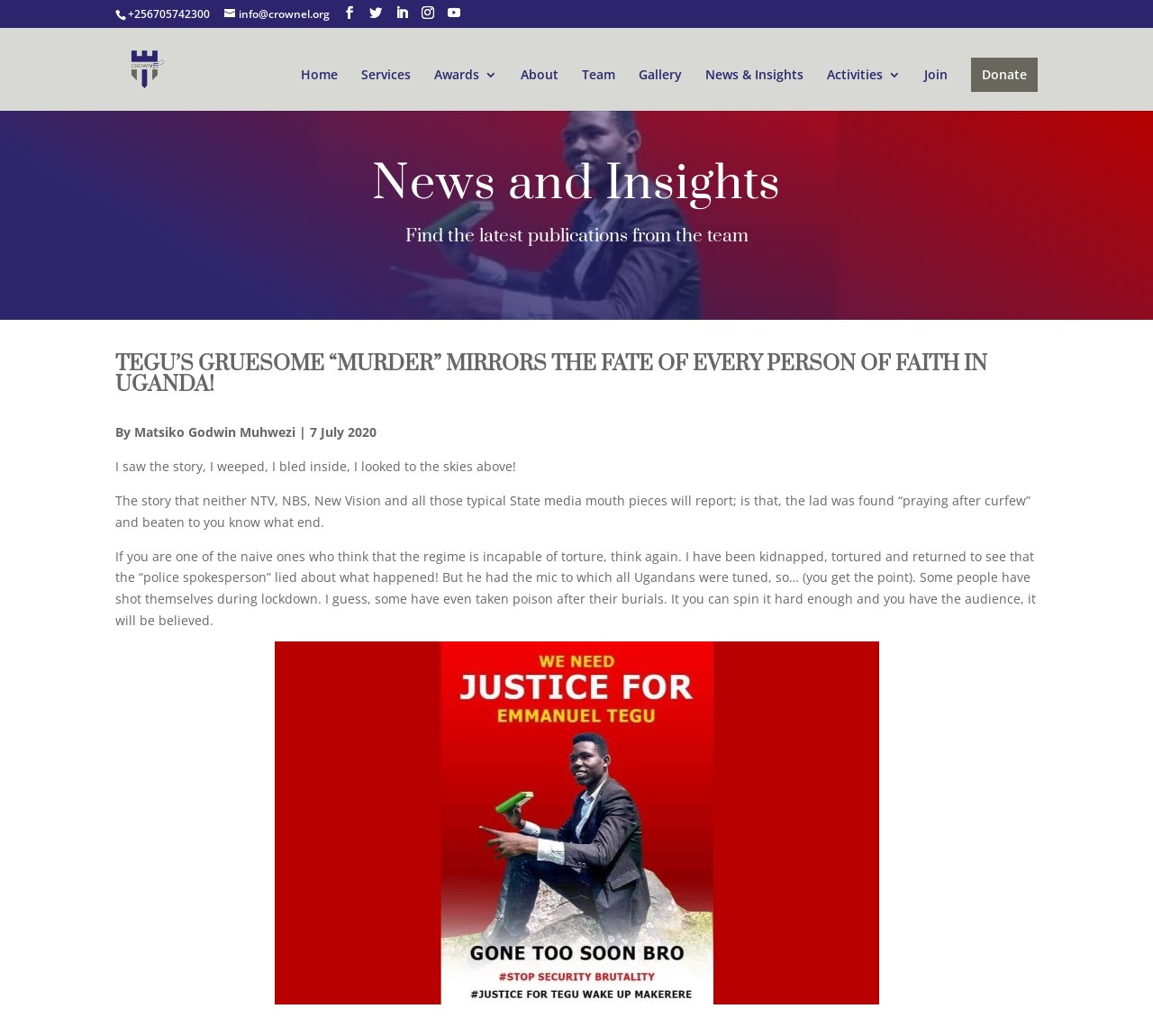Please locate the bounding box coordinates for the element that should be clicked to achieve the following instruction: "go to Crownel homepage". Ensure the coordinates are given as four float numbers between 0 and 1, i.e., [left, top, right, bottom].

[0.103, 0.057, 0.153, 0.074]